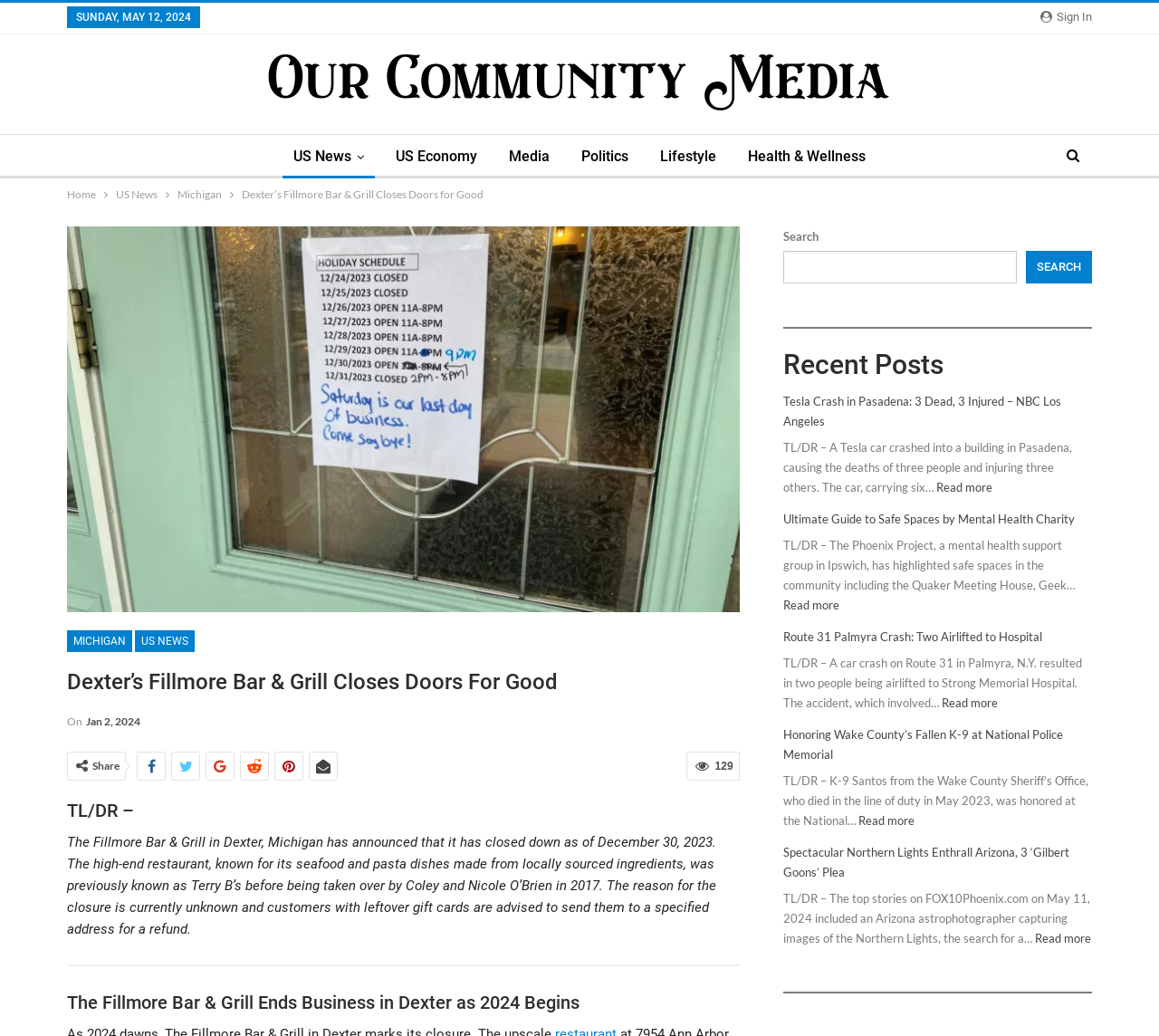Find the UI element described as: "US News" and predict its bounding box coordinates. Ensure the coordinates are four float numbers between 0 and 1, [left, top, right, bottom].

[0.244, 0.13, 0.323, 0.172]